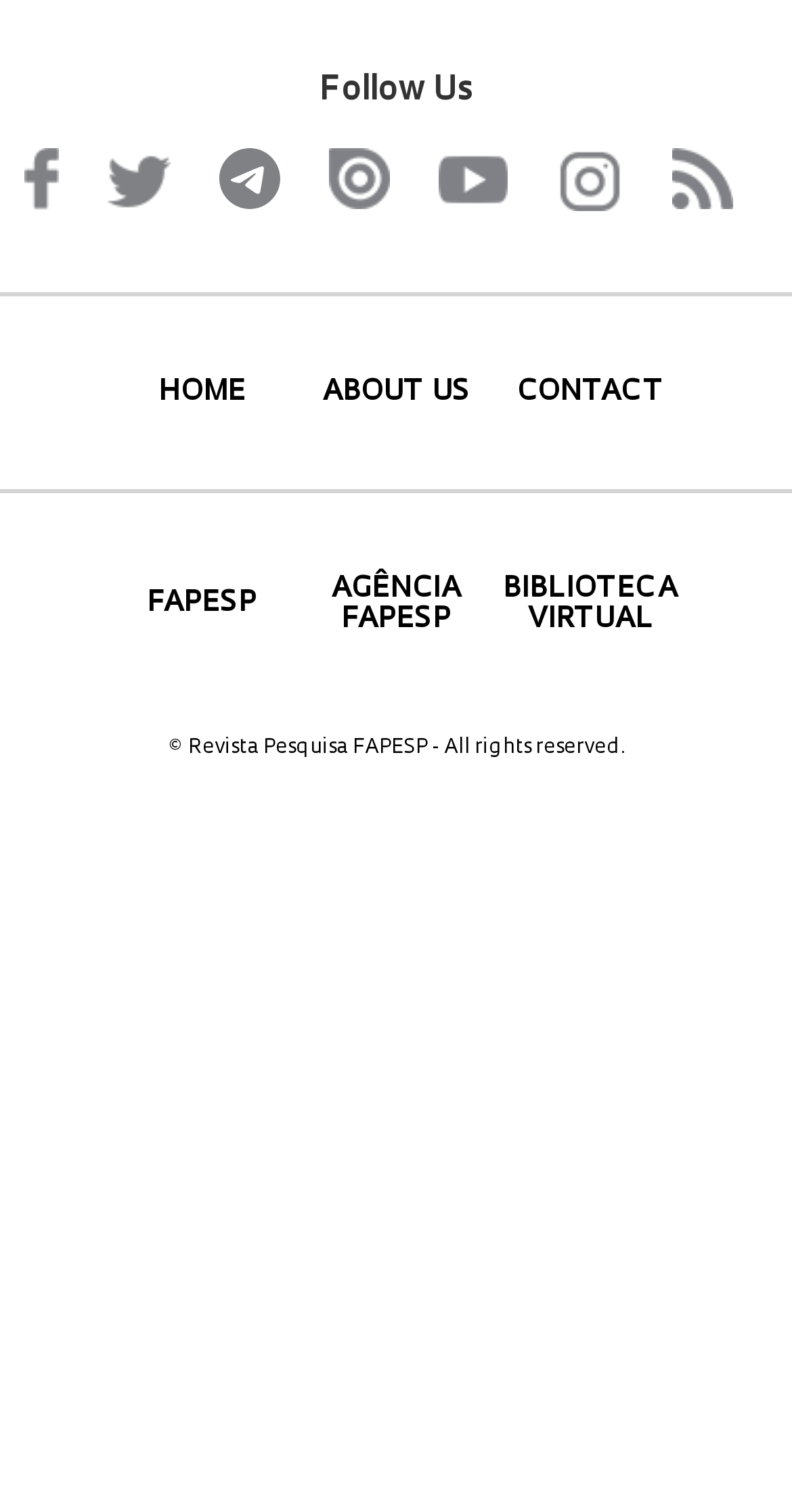Please locate the bounding box coordinates for the element that should be clicked to achieve the following instruction: "Go to home page". Ensure the coordinates are given as four float numbers between 0 and 1, i.e., [left, top, right, bottom].

[0.135, 0.249, 0.375, 0.27]